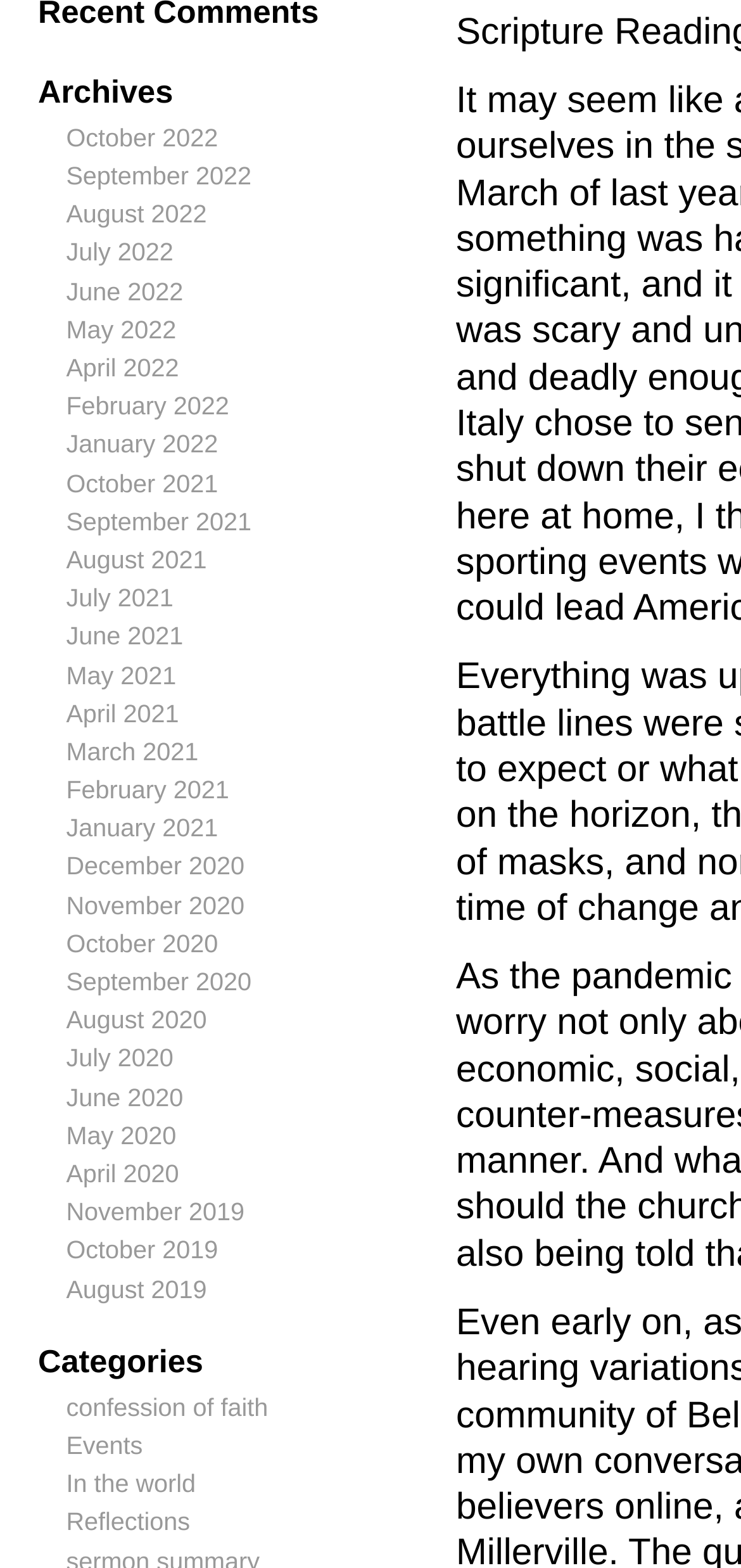Specify the bounding box coordinates of the region I need to click to perform the following instruction: "Search for something". The coordinates must be four float numbers in the range of 0 to 1, i.e., [left, top, right, bottom].

None